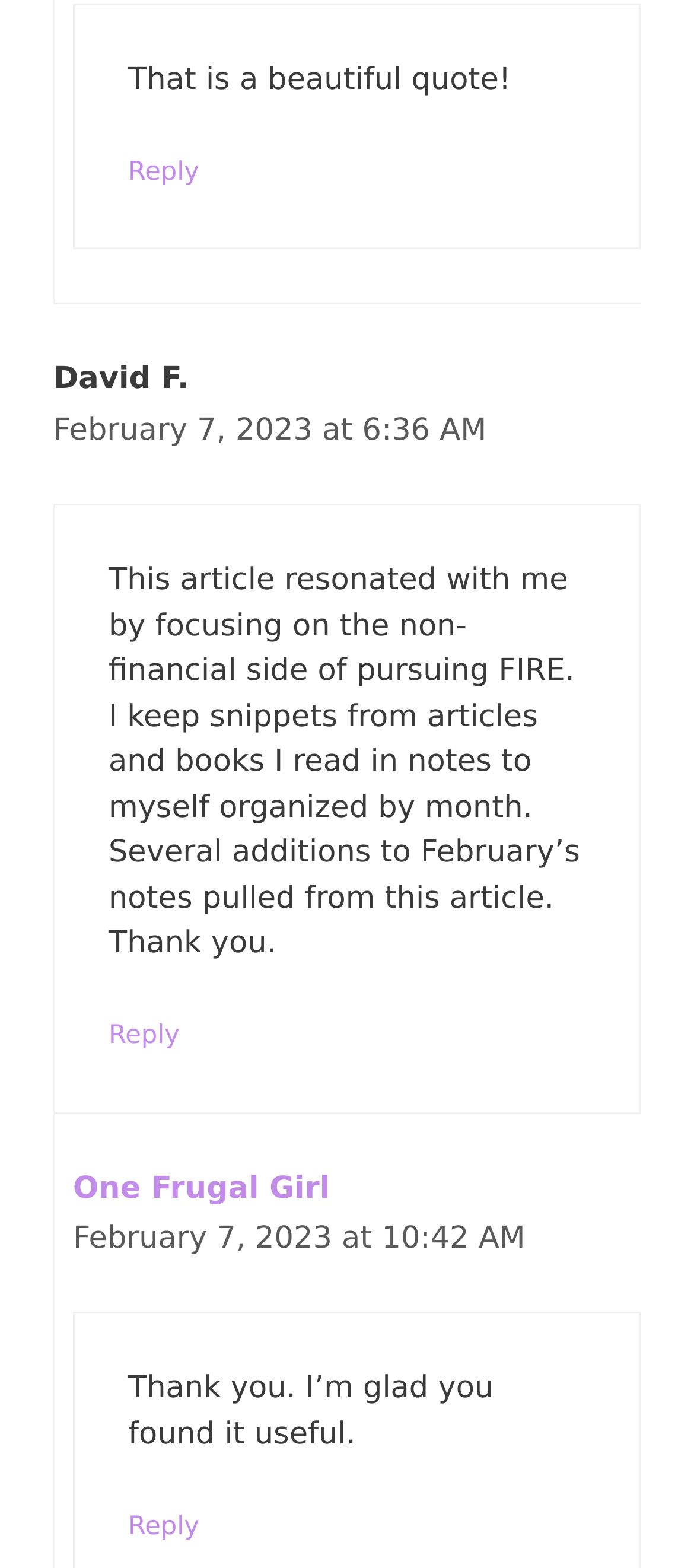Who wrote the article?
Answer with a single word or phrase, using the screenshot for reference.

Not specified